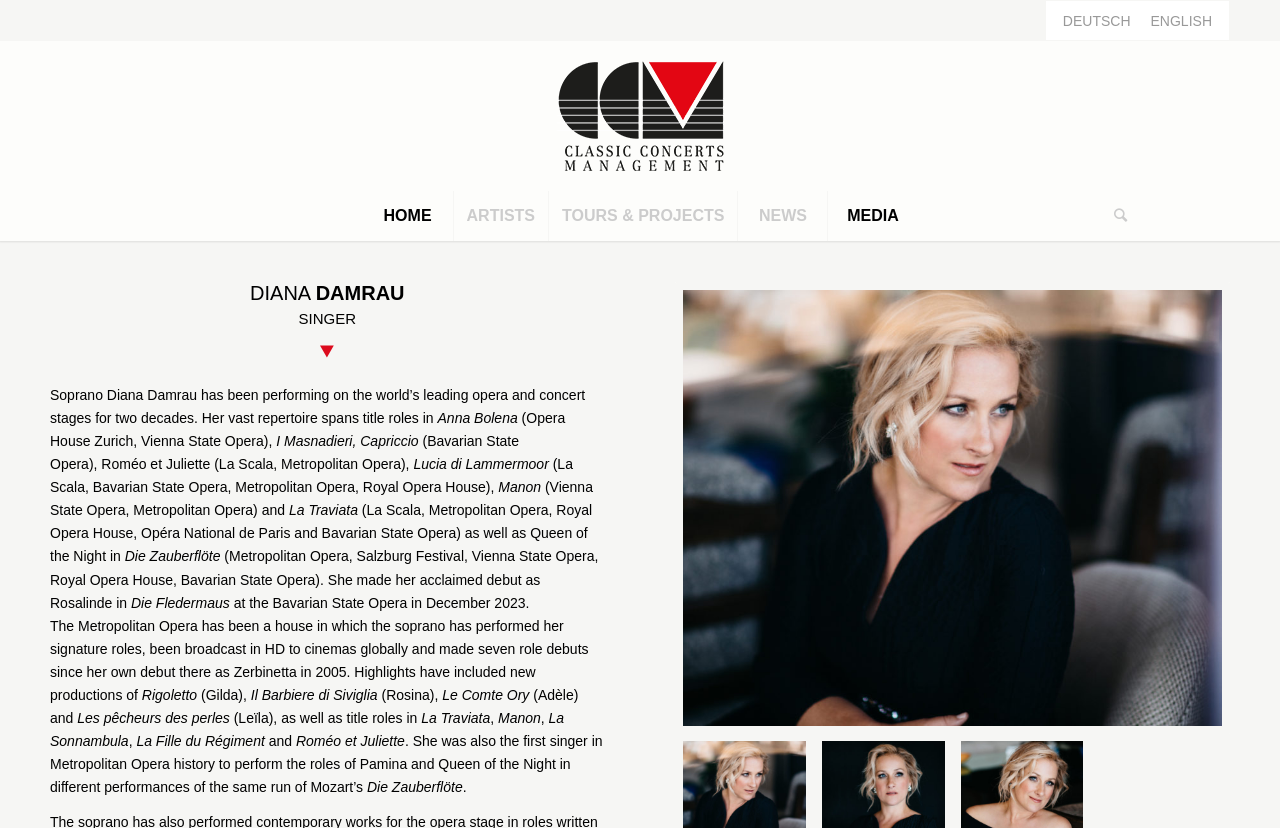Illustrate the webpage with a detailed description.

This webpage is about the renowned soprano Diana Damrau. At the top, there are two language options, "DEUTSCH" and "ENGLISH", positioned side by side. Below them, there is a link to "ccm-international" accompanied by an image of the same name. 

On the left side, there is a navigation menu with links to "HOME", "ARTISTS", "TOURS & PROJECTS", "NEWS", "MEDIA", and an icon represented by "\ue803". 

The main content of the page is dedicated to Diana Damrau's biography. Her name is prominently displayed in a heading, followed by the description "SINGER" and "Soprano". The text then describes her extensive repertoire, including title roles in various operas such as "Anna Bolena", "I Masnadieri", "Capriccio", "Roméo et Juliette", "Lucia di Lammermoor", "Manon", "La Traviata", and "Die Zauberflöte". 

The text also highlights her performances at prominent opera houses, including the Metropolitan Opera, La Scala, Vienna State Opera, and Royal Opera House. Additionally, it mentions her debut as Rosalinde in "Die Fledermaus" at the Bavarian State Opera in December 2023. 

On the right side of the page, there is an image, but its content is not specified.